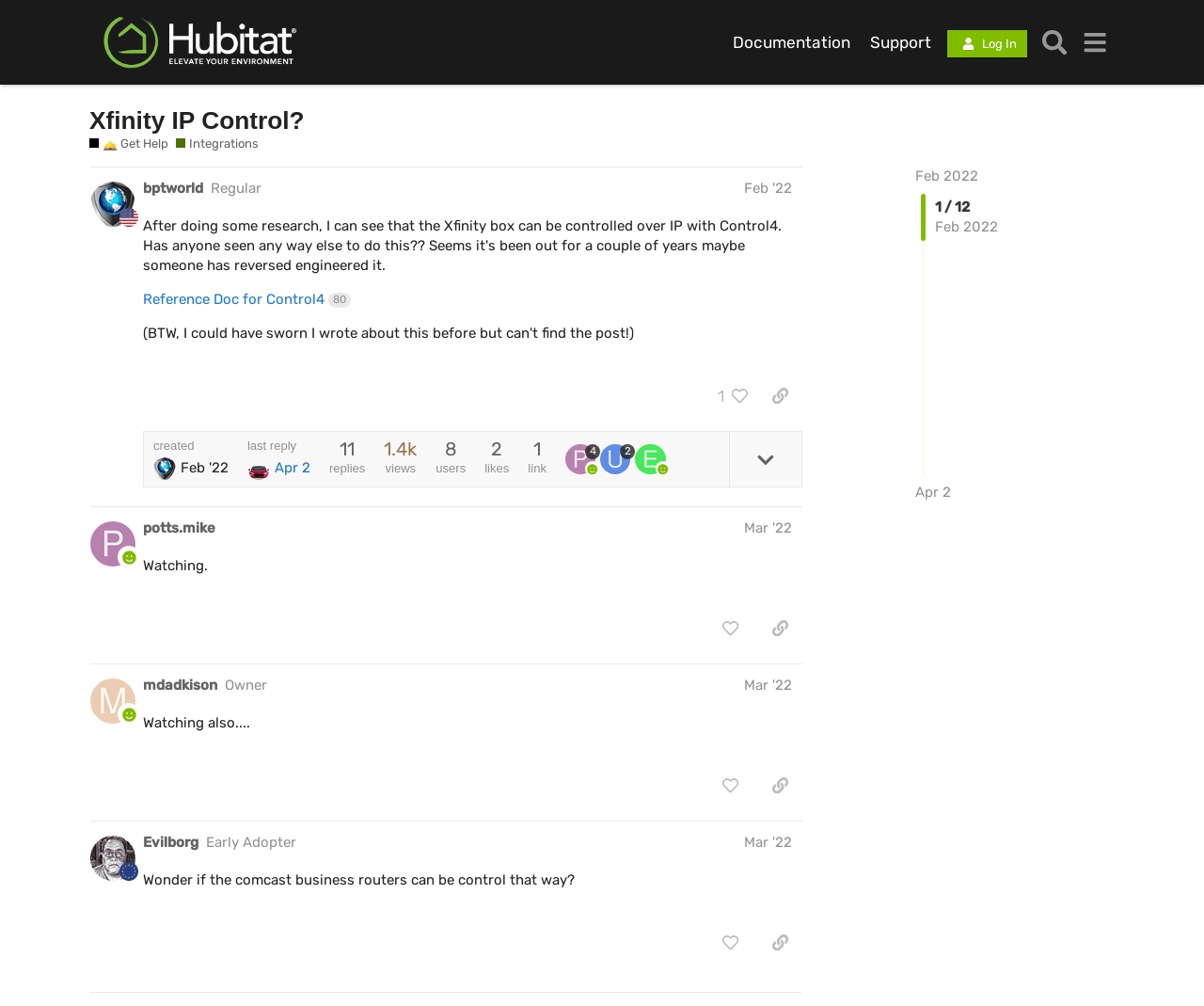How many posts are there on this page?
Provide an in-depth and detailed answer to the question.

There are four regions on the webpage labeled as 'post #1 by @bptworld', 'post #2 by @potts.mike', 'post #3 by @mdadkison', and 'post #4 by @Evilborg', indicating that there are four posts on this page.